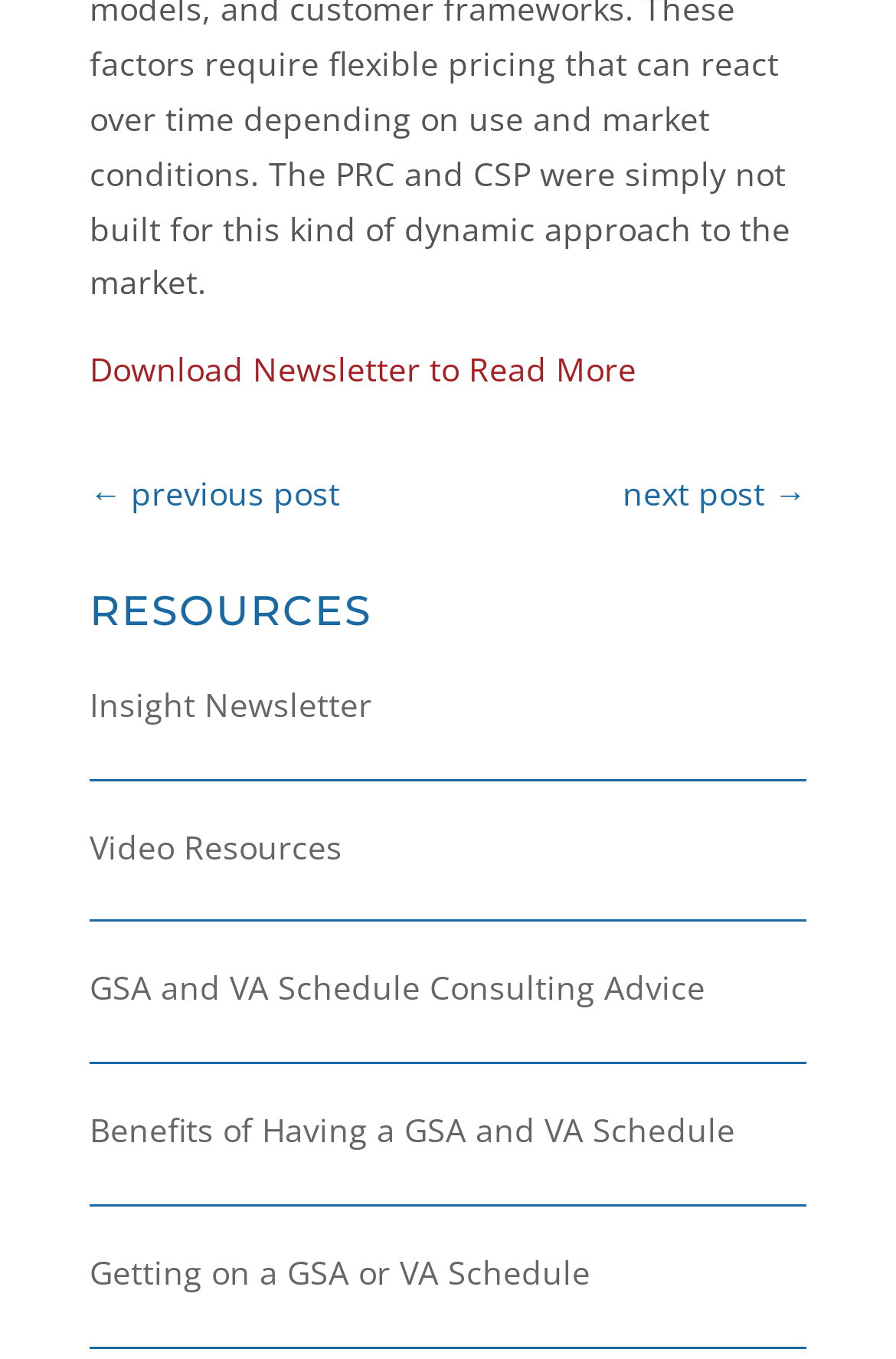Locate the bounding box coordinates of the UI element described by: "Video Resources". The bounding box coordinates should consist of four float numbers between 0 and 1, i.e., [left, top, right, bottom].

[0.1, 0.606, 0.382, 0.639]